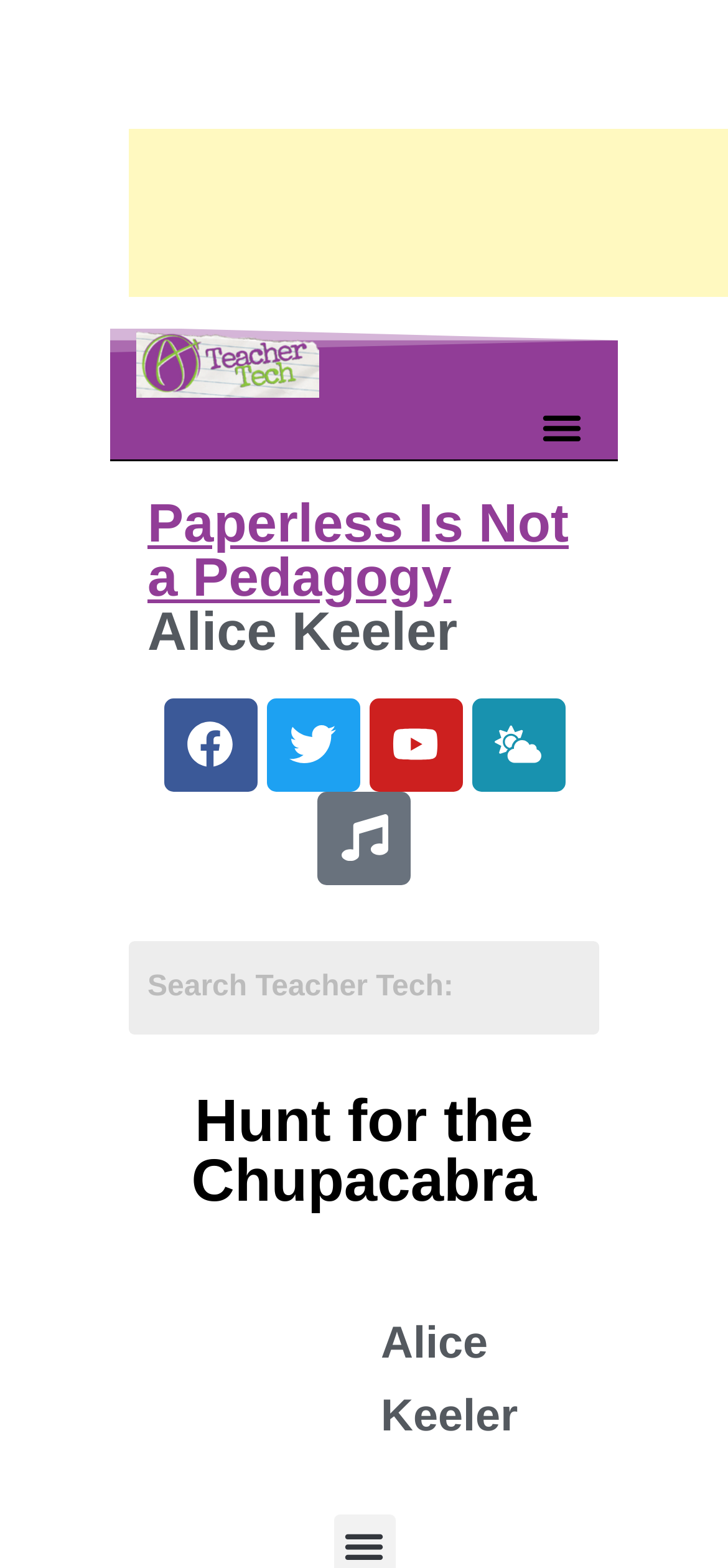What is the headline of the webpage?

Hunt for the Chupacabra